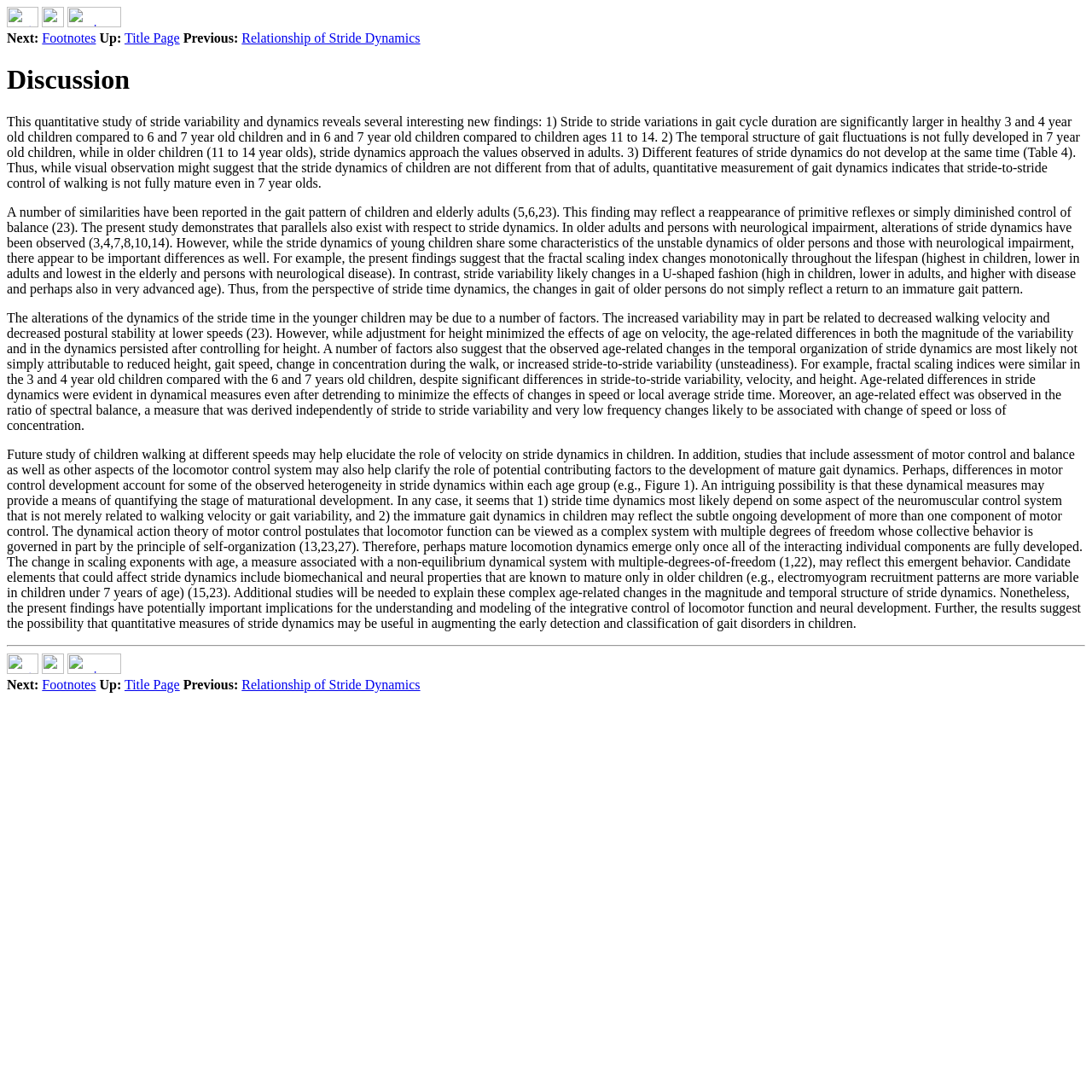Write a detailed summary of the webpage, including text, images, and layout.

This webpage is a discussion forum focused on the topic of stride dynamics and its development in children. At the top of the page, there are three navigation links: "next", "up", and "previous", each accompanied by an icon. Below these links, there are corresponding text labels: "Next:", "Up:", and "Previous:". 

The main content of the page is divided into four paragraphs of text, each discussing various aspects of stride dynamics in children. The first paragraph reveals that a quantitative study of stride variability and dynamics has found several new and interesting findings, including differences in stride-to-stride control of walking between children of different ages. The second paragraph discusses the similarities and differences between the gait patterns of children and elderly adults. The third paragraph explores the possible factors contributing to the alterations of stride dynamics in younger children, such as decreased walking velocity and postural stability. The fourth paragraph suggests that future studies could help elucidate the role of velocity on stride dynamics in children and that dynamical measures may provide a means of quantifying the stage of maturational development.

At the bottom of the page, there is a horizontal separator, followed by another set of navigation links and text labels, identical to those at the top of the page.